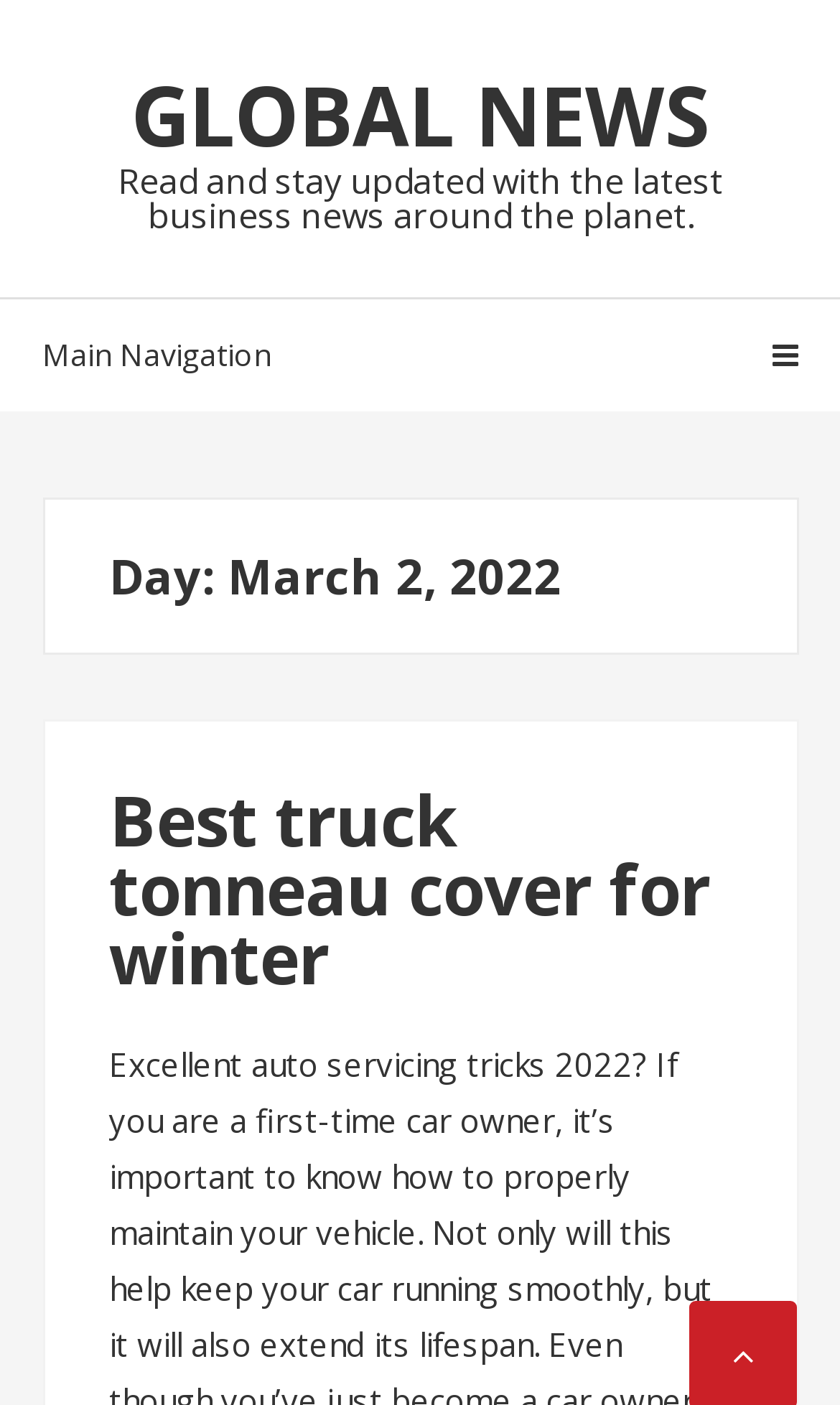Generate a detailed explanation of the webpage's features and information.

The webpage appears to be a news website, specifically the Global News page, dated March 2, 2022. At the top-left corner, there are two links, "Skip to navigation" and "Skip to content", which are likely accessibility features. 

To the right of these links, the website's title "GLOBAL NEWS" is prominently displayed. Below the title, a brief description of the website reads, "Read and stay updated with the latest business news around the planet." 

Further down, a section labeled "Main Navigation" is located, which likely contains links to other parts of the website. Below this section, a header displays the current date, "Day: March 2, 2022". 

Underneath the date, a subheading "Best truck tonneau cover for winter" is displayed, which appears to be a news article or blog post title. This title is also a clickable link, suggesting that it leads to the full article or post content.